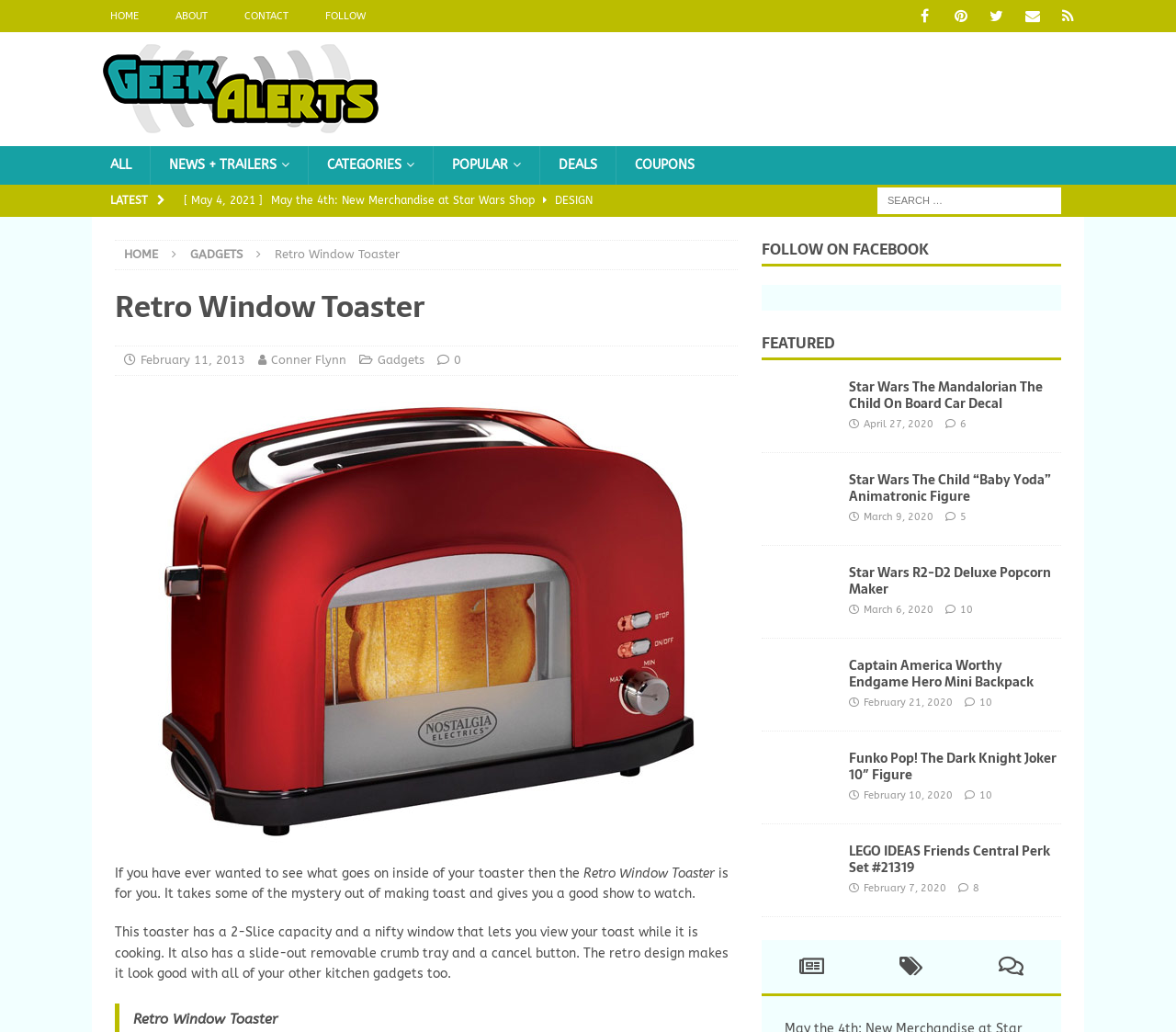Locate the bounding box coordinates of the UI element described by: "Featured". The bounding box coordinates should consist of four float numbers between 0 and 1, i.e., [left, top, right, bottom].

[0.647, 0.321, 0.71, 0.344]